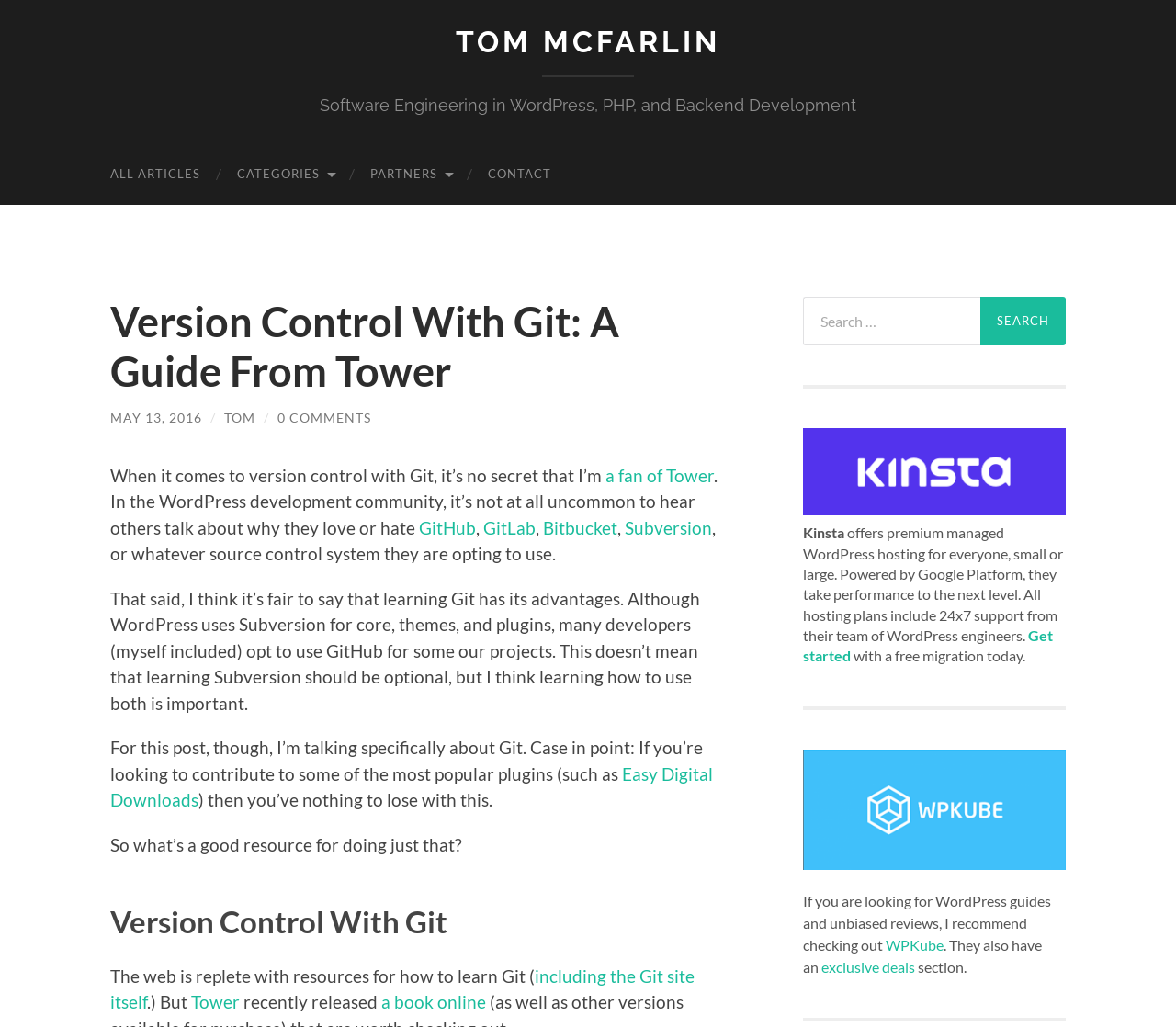Pinpoint the bounding box coordinates of the clickable element needed to complete the instruction: "Search for something". The coordinates should be provided as four float numbers between 0 and 1: [left, top, right, bottom].

[0.683, 0.289, 0.906, 0.336]